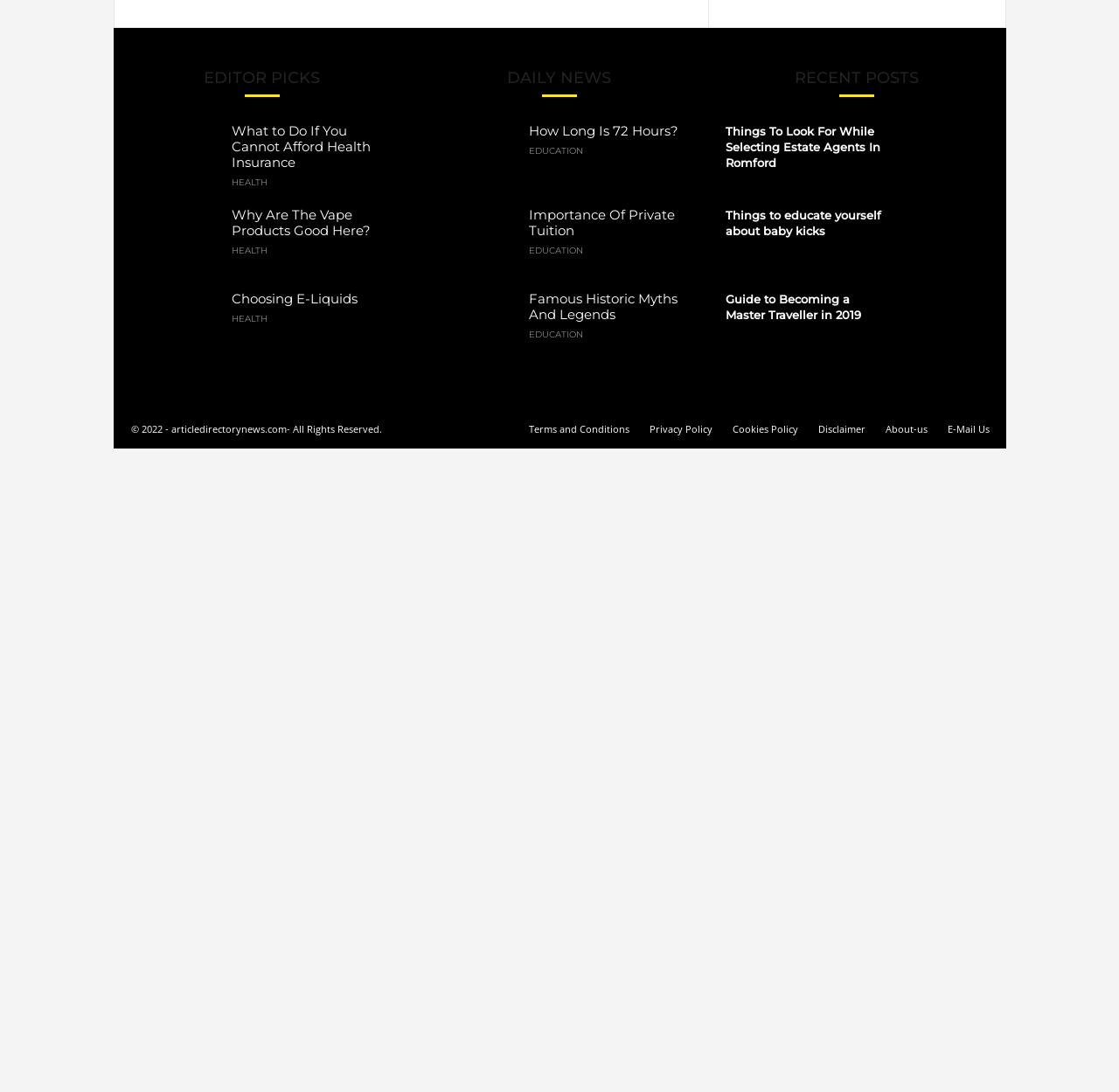Please determine the bounding box coordinates of the element to click on in order to accomplish the following task: "Read 'What to Do If You Cannot Afford Health Insurance'". Ensure the coordinates are four float numbers ranging from 0 to 1, i.e., [left, top, right, bottom].

[0.207, 0.1, 0.352, 0.144]